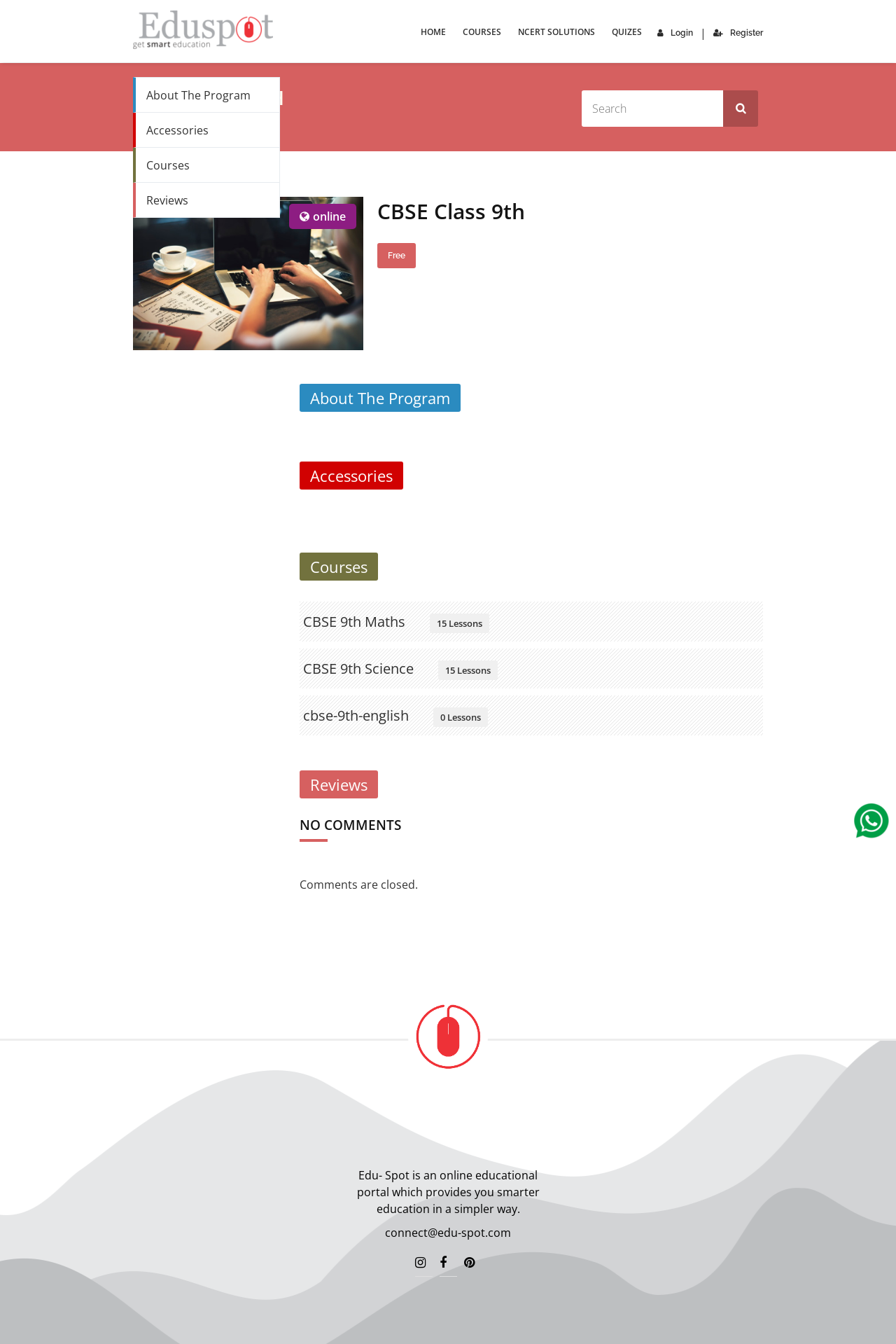Identify the bounding box of the HTML element described here: "CBSE 9th Science". Provide the coordinates as four float numbers between 0 and 1: [left, top, right, bottom].

[0.334, 0.483, 0.473, 0.512]